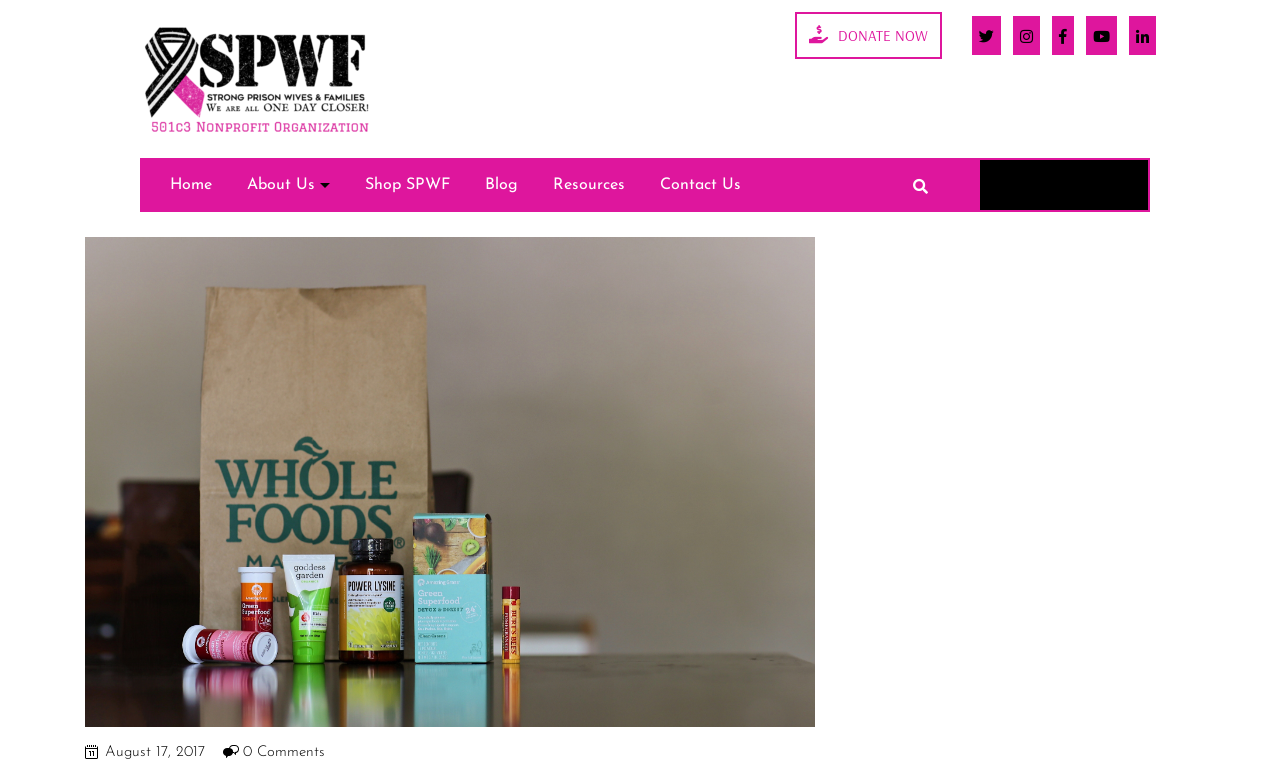Provide a comprehensive caption for the webpage.

The webpage is about Strong Prison Wives and Families, with a prominent image of the organization's logo at the top left corner. Below the logo, there is a horizontal navigation menu with 6 links: Home, About Us, Shop SPWF, Blog, Resources, and Contact Us, aligned from left to right.

On the top right corner, there is a call-to-action link "DONATE NOW" with an icon, accompanied by a series of 5 empty links, possibly indicating a social media presence.

The main content area features a large image that takes up most of the page's width and height. At the bottom of the page, there are two lines of text: "August 17, 2017" and "0 Comments", indicating the date and number of comments for a blog post or article.

Overall, the webpage has a simple and clean layout, with a focus on the organization's logo, navigation, and call-to-action.